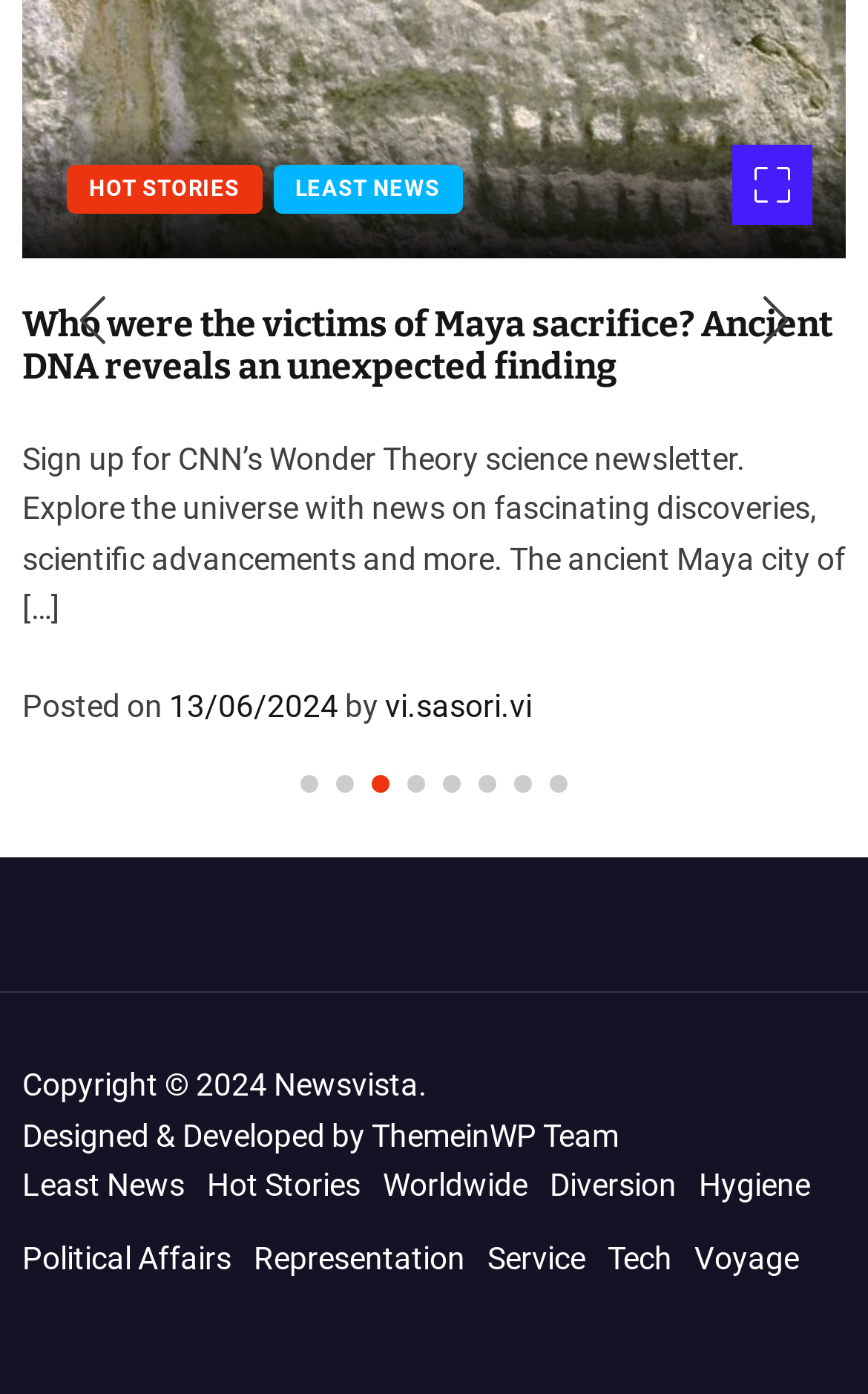What are the categories of news available on the website?
Using the information from the image, provide a comprehensive answer to the question.

The categories of news available on the website can be determined by looking at the links at the bottom of the webpage, which include 'Least News', 'Hot Stories', 'Worldwide', 'Diversion', 'Hygiene', 'Political Affairs', 'Representation', 'Service', 'Tech', and 'Voyage'.